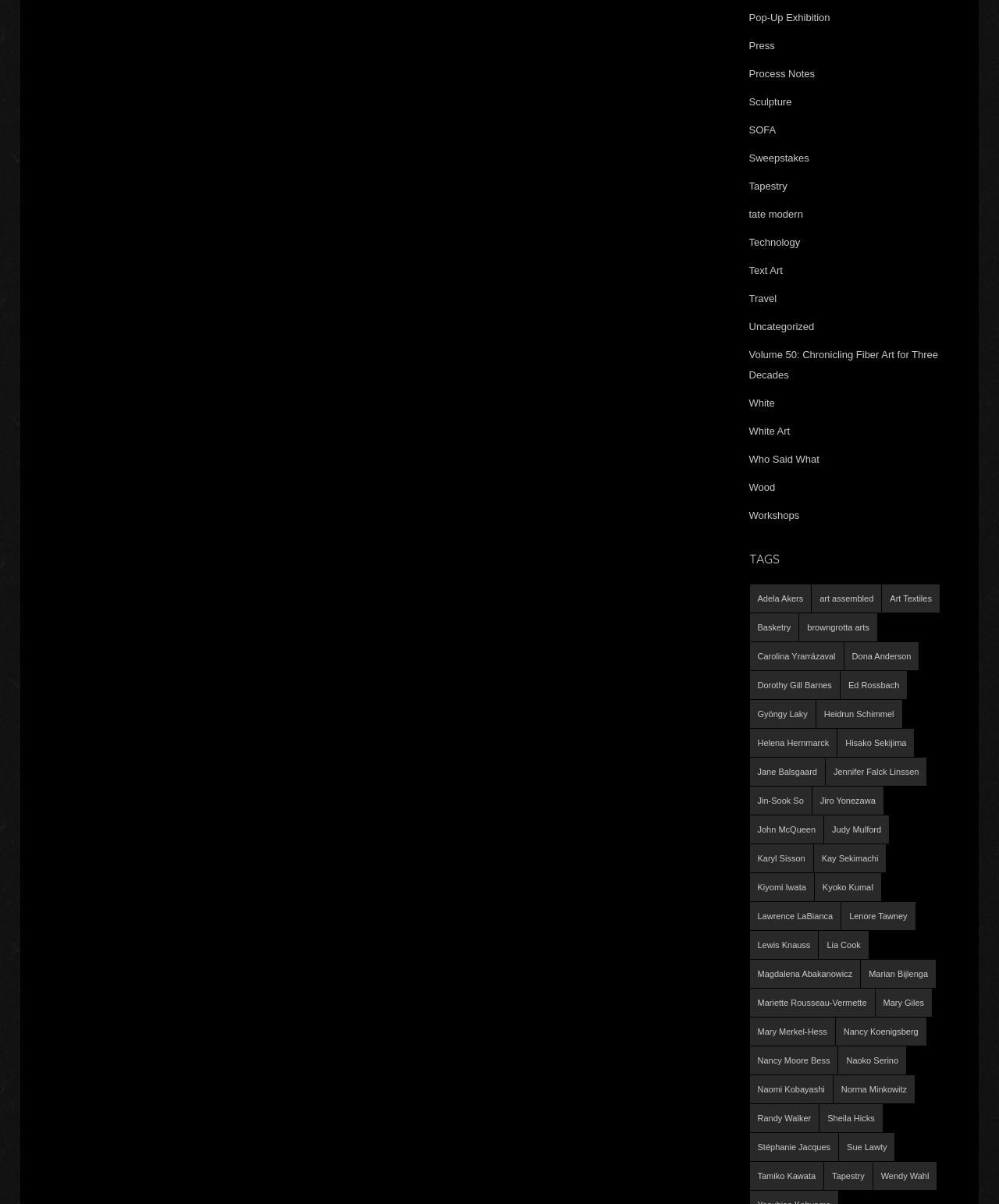Highlight the bounding box coordinates of the element that should be clicked to carry out the following instruction: "Discover 'Sculpture' art". The coordinates must be given as four float numbers ranging from 0 to 1, i.e., [left, top, right, bottom].

[0.75, 0.079, 0.793, 0.089]